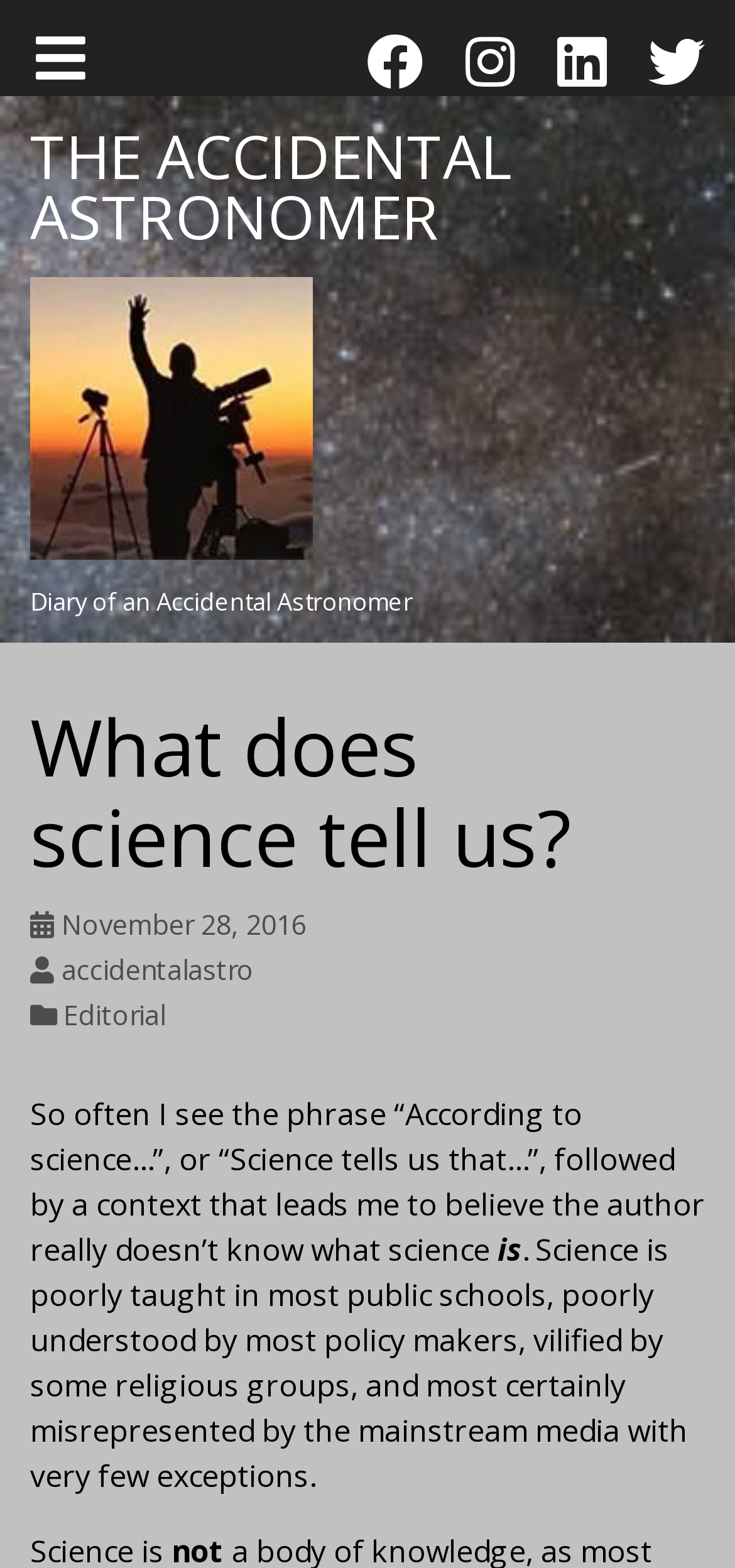What is the category of the article?
Answer briefly with a single word or phrase based on the image.

Editorial